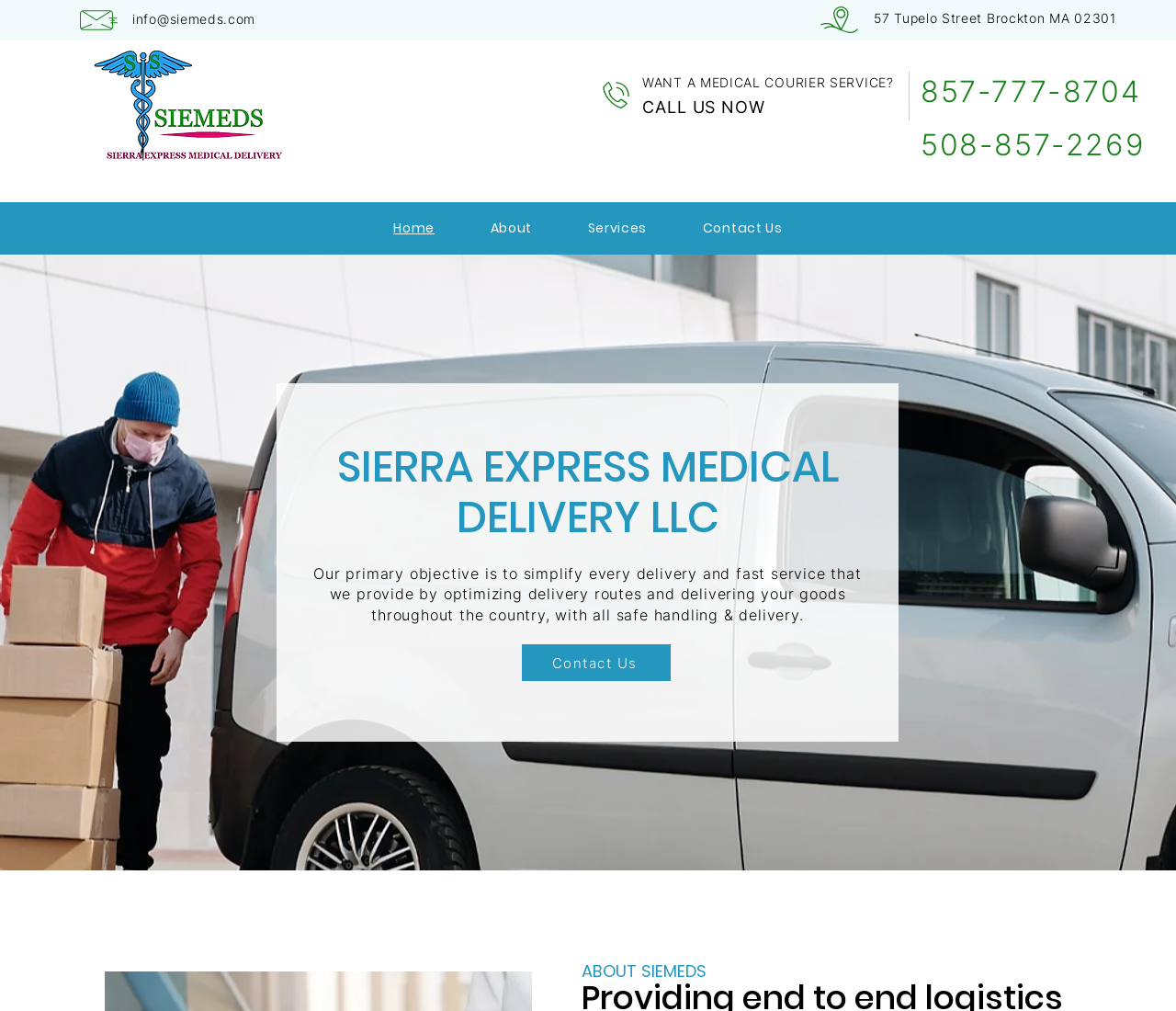Carefully examine the image and provide an in-depth answer to the question: What is the primary objective of Sierra Express Medical Delivery LLC?

I found the primary objective by reading the static text element that describes the company's goal, which is located below the company's logo.